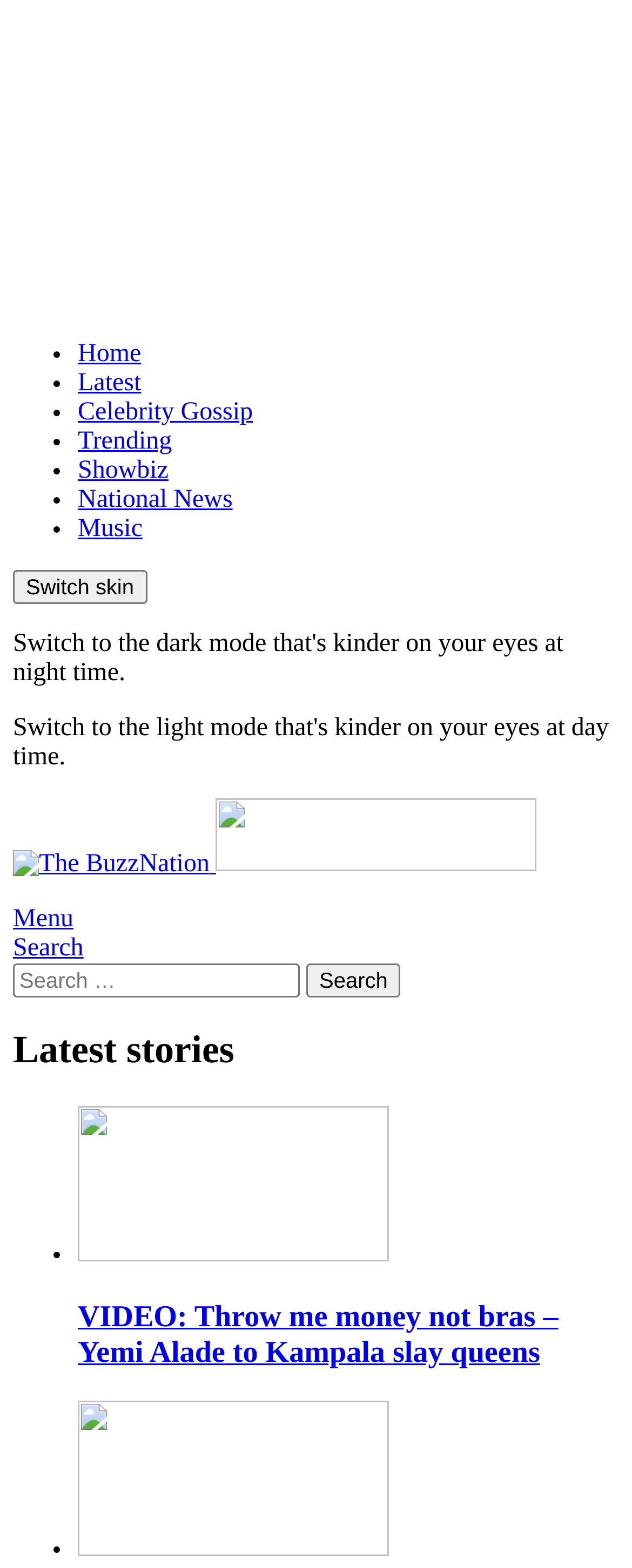From the image, can you give a detailed response to the question below:
What is the name of the website?

The name of the website can be determined by looking at the top-left corner of the webpage, where the logo and text 'The BuzzNation' are displayed.